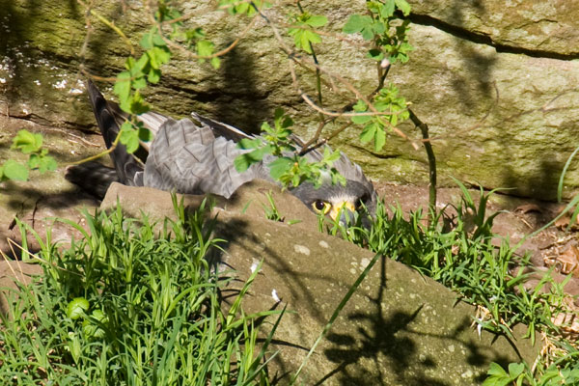What is the bird doing in the image?
Provide a well-explained and detailed answer to the question.

The caption conveys an air of stealth and poise as the bird observes its environment, suggesting that it is carefully watching its surroundings, possibly in search of prey or monitoring its territory.